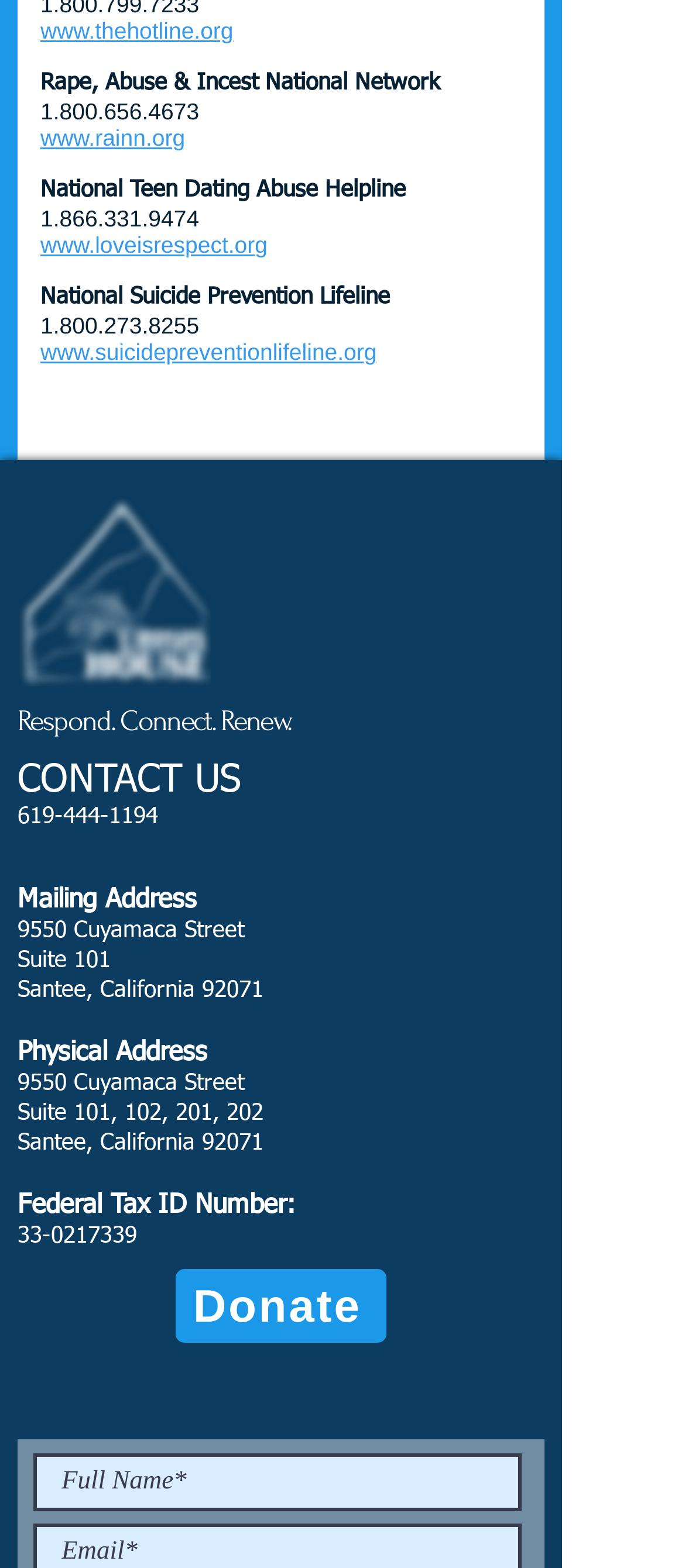What is the phone number of the Rape, Abuse & Incest National Network?
Could you give a comprehensive explanation in response to this question?

The phone number can be found in the link element with the text '1.800.656.4673' which is a child of the root element and has a bounding box with y1 coordinate 0.063.